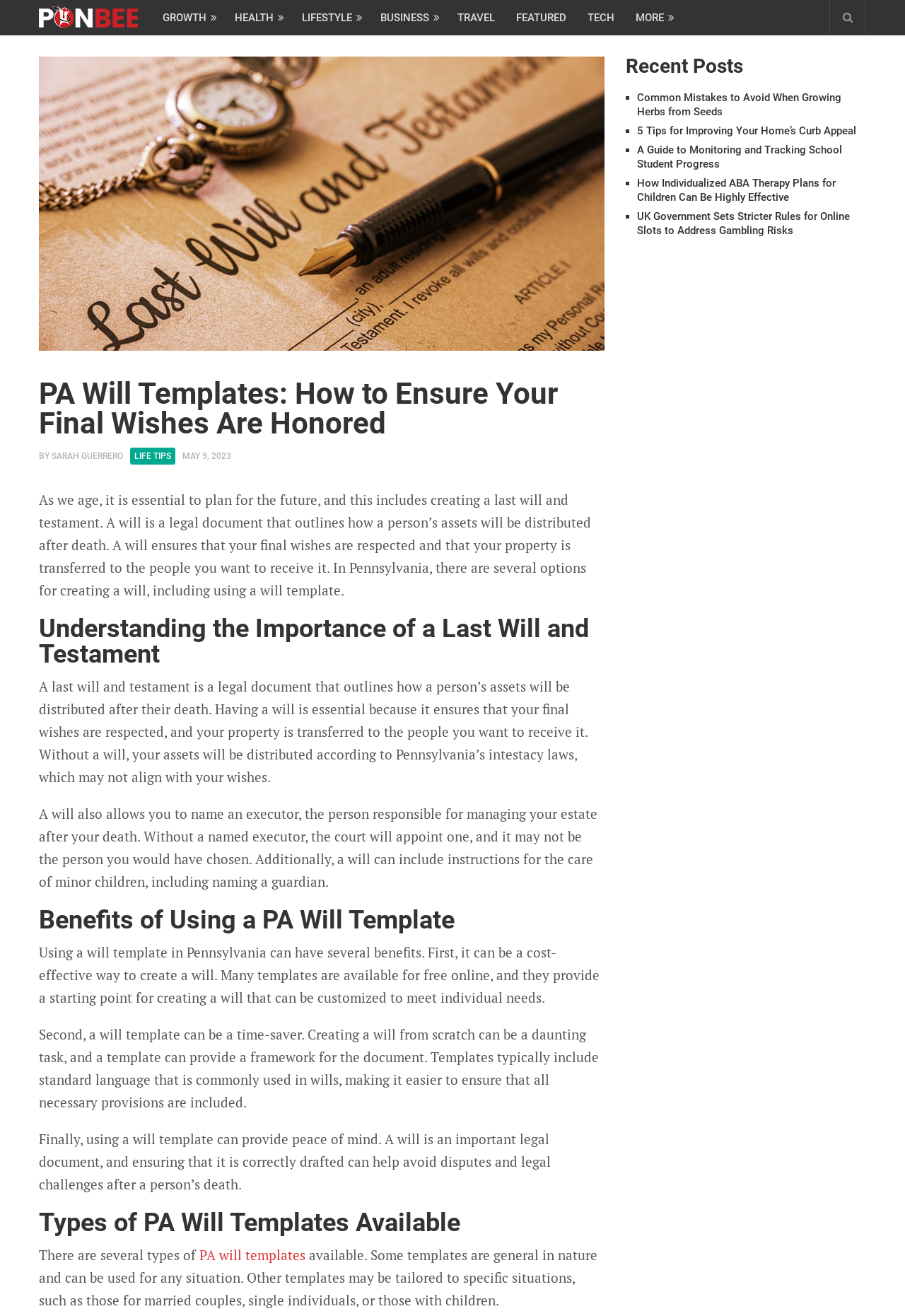Provide a short answer using a single word or phrase for the following question: 
Who is the author of the article?

Sarah Guerrero